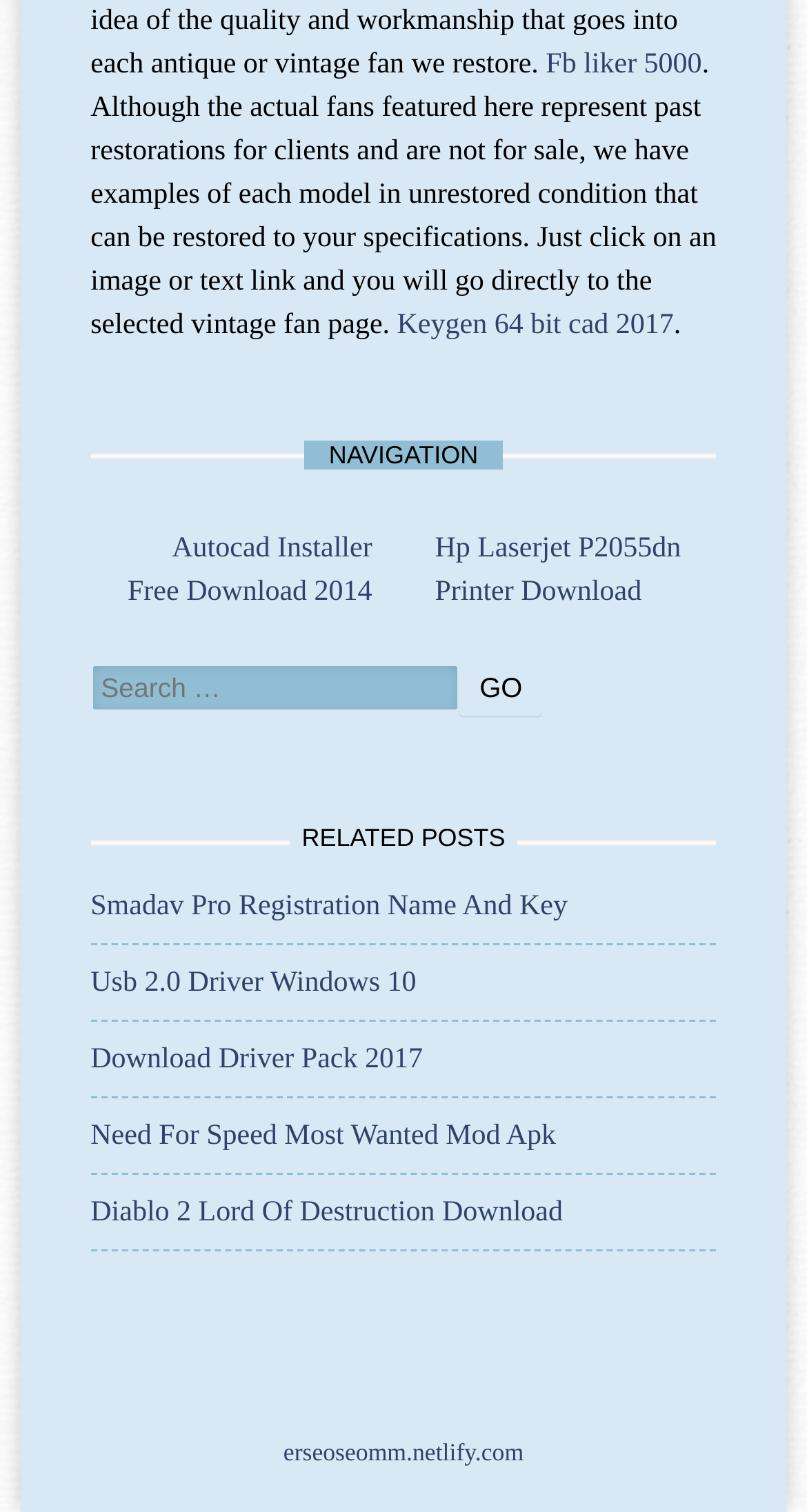What is the navigation section of the webpage?
Provide a detailed answer to the question using information from the image.

The webpage has two headings, 'Post navigation' and 'NAVIGATION', which suggest that these sections are related to navigating the website. The 'Post navigation' section may be related to navigating through blog posts, while the 'NAVIGATION' section may be a more general navigation menu.